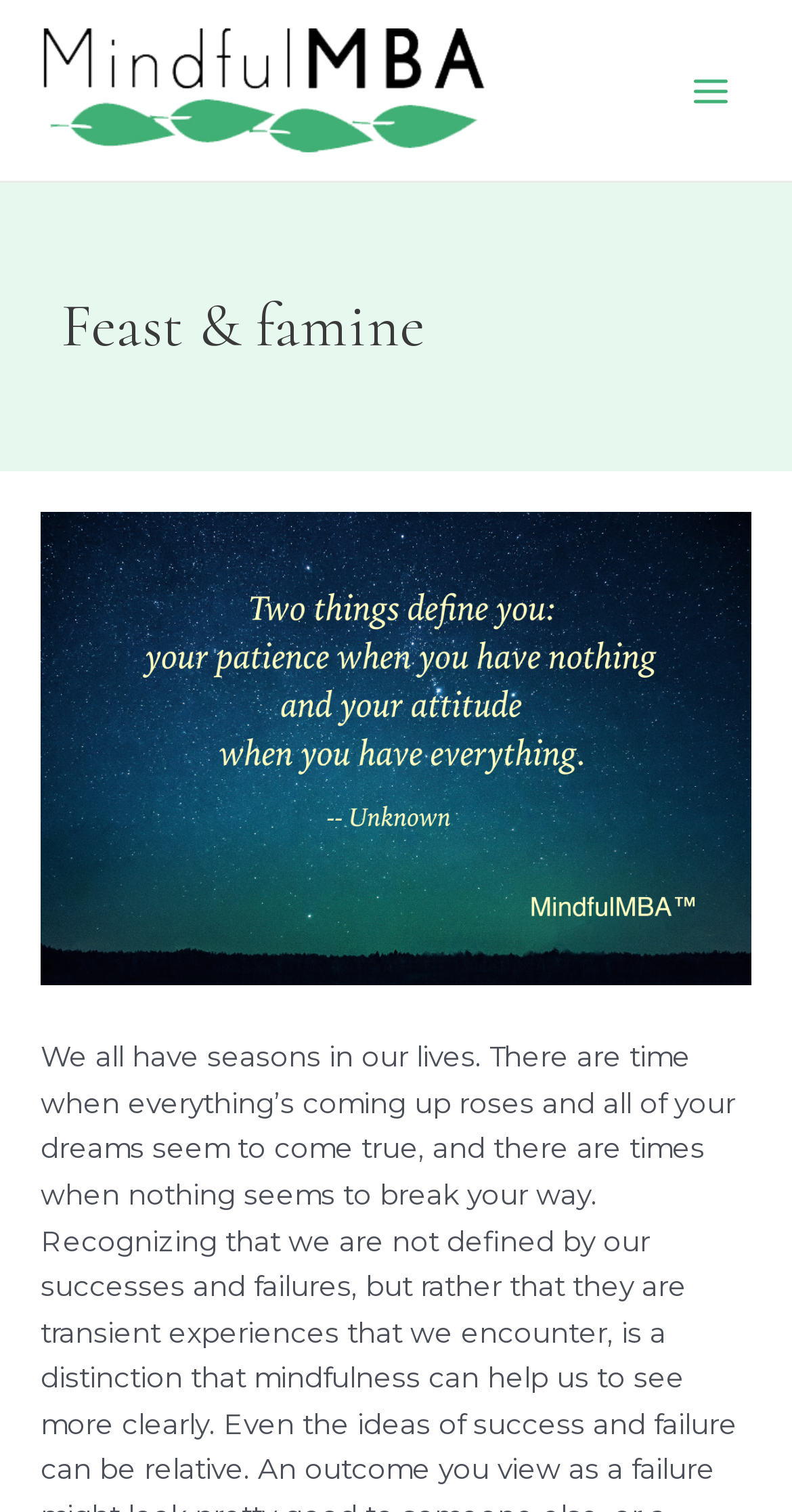Please determine the bounding box coordinates for the element with the description: "Main Menu".

[0.845, 0.033, 0.949, 0.087]